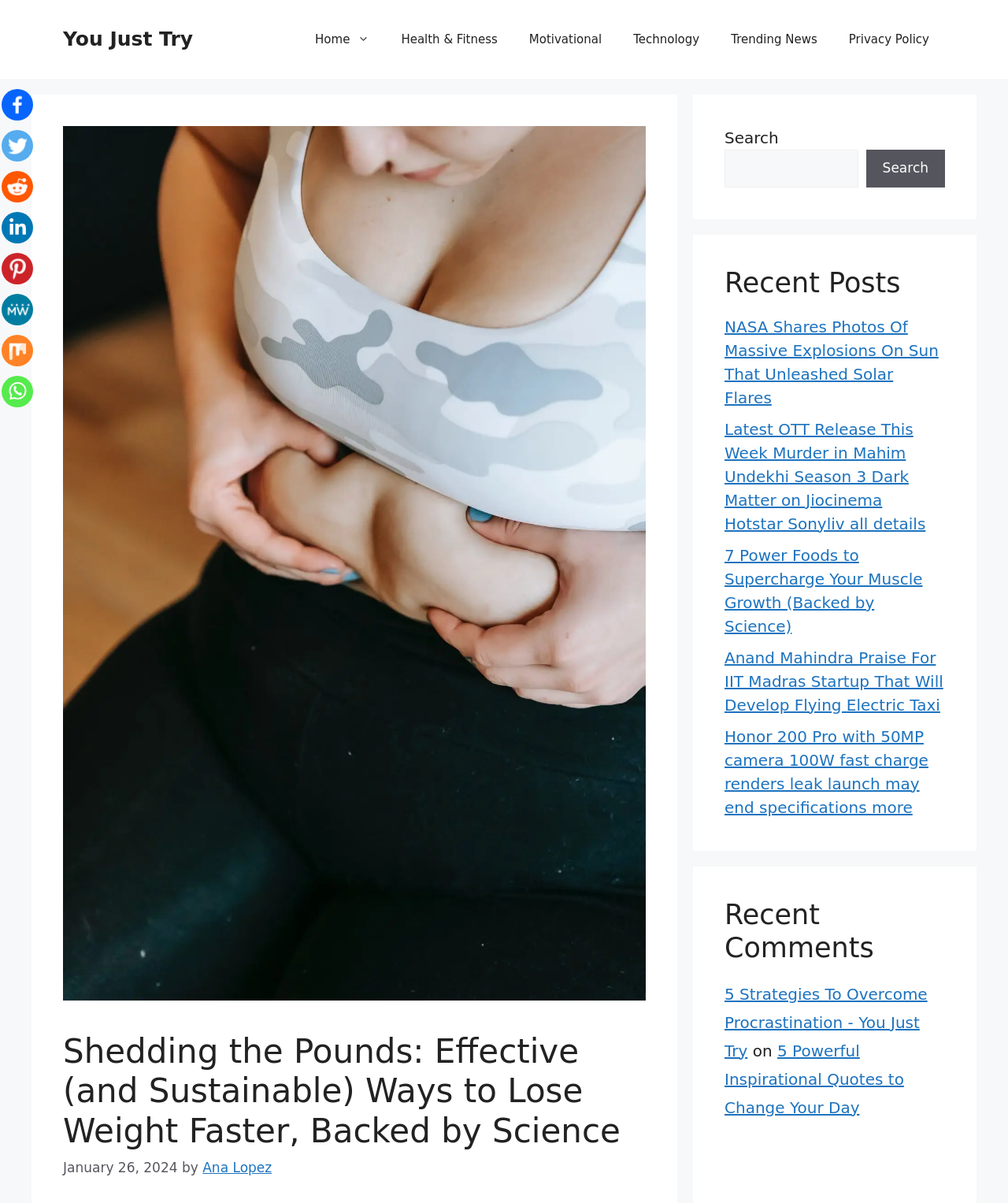Provide the bounding box coordinates of the area you need to click to execute the following instruction: "Visit the Home page".

[0.297, 0.013, 0.382, 0.052]